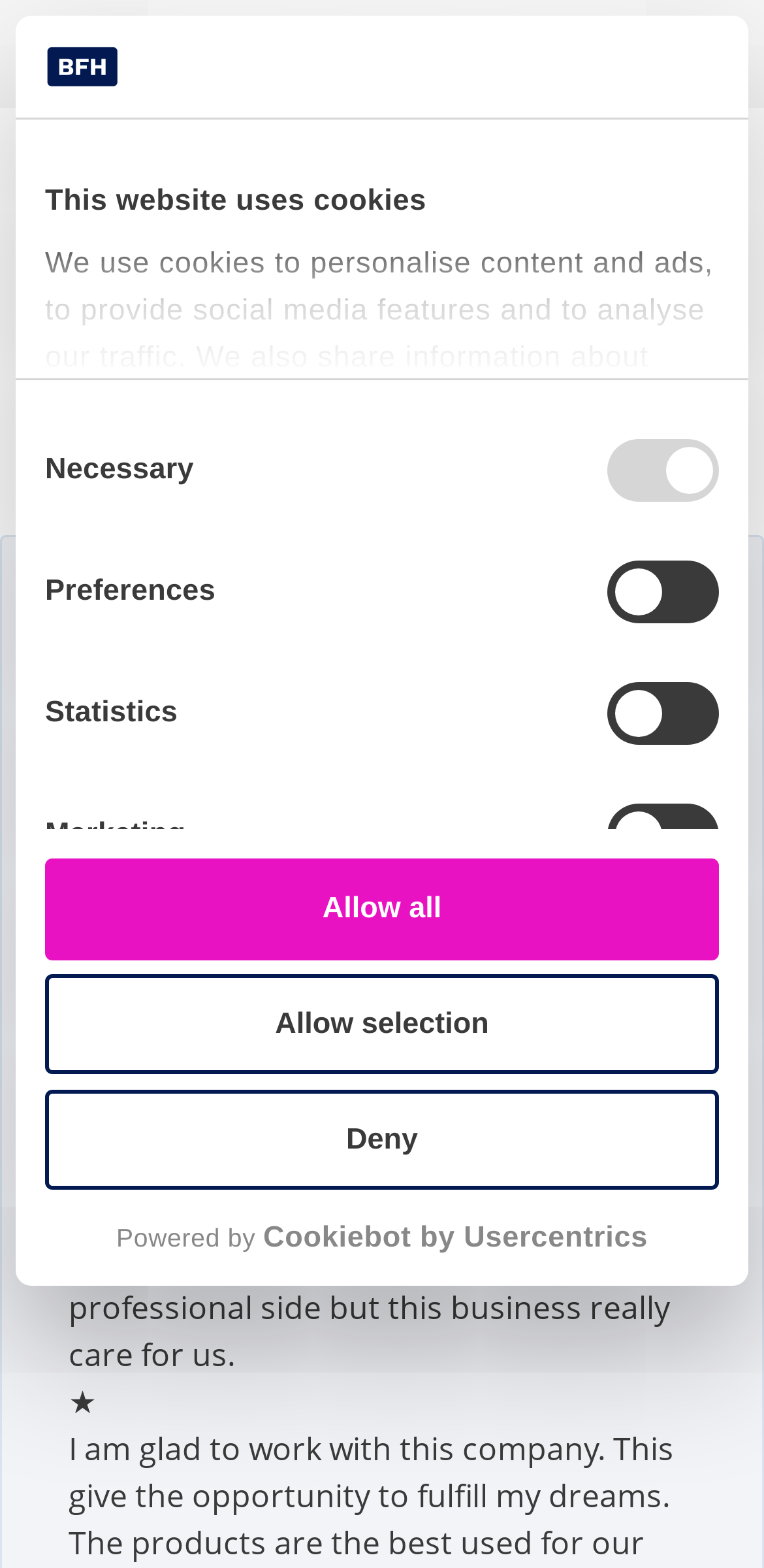How many images are on the webpage?
Could you answer the question with a detailed and thorough explanation?

I counted the images on the webpage, which are the logo, the 'en' flag, and four other images, and found that there are 6 images in total.